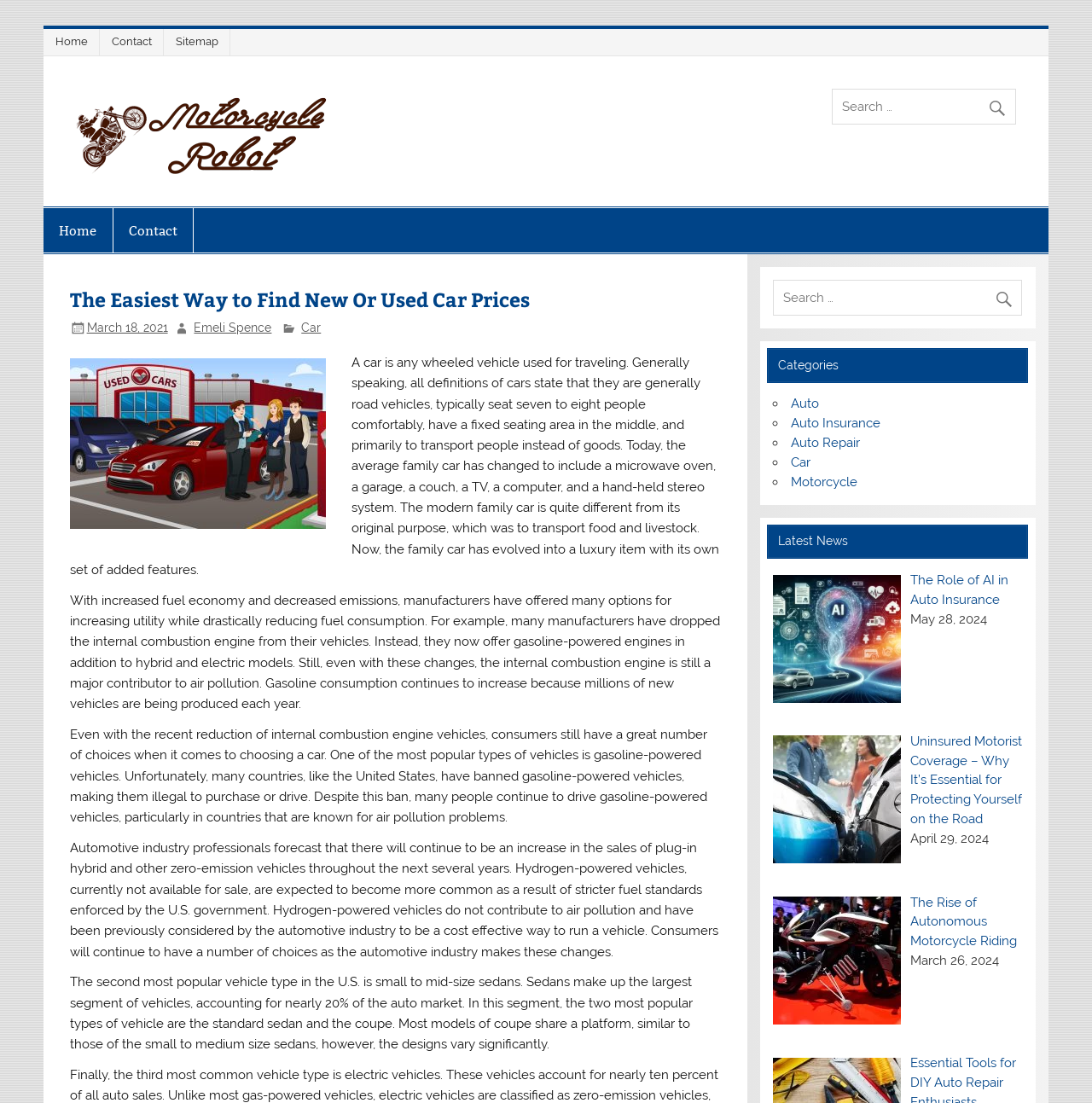Identify the main heading from the webpage and provide its text content.

The Easiest Way to Find New Or Used Car Prices